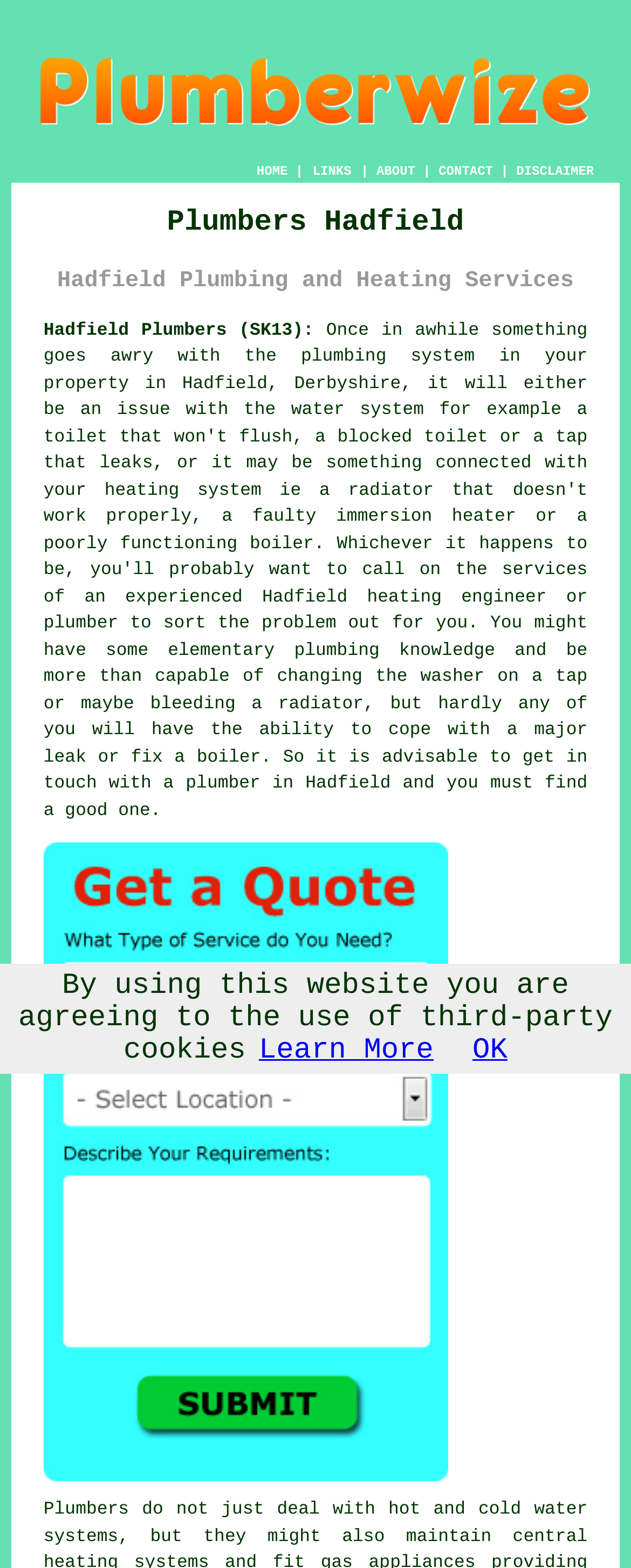Please determine the bounding box coordinates, formatted as (top-left x, top-left y, bottom-right x, bottom-right y), with all values as floating point numbers between 0 and 1. Identify the bounding box of the region described as: Share via Email

None